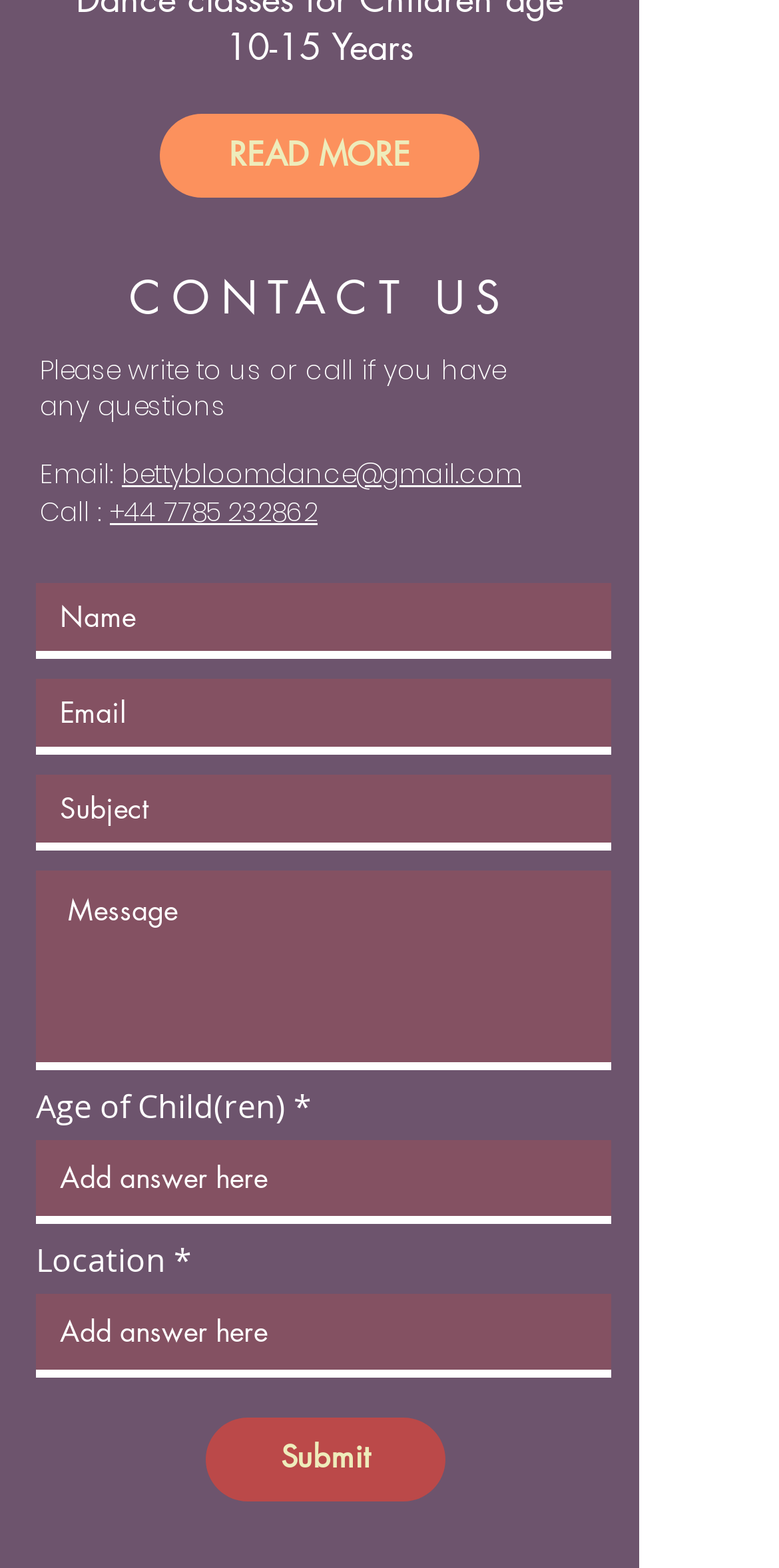Determine the bounding box coordinates for the HTML element mentioned in the following description: "name="age-of child(ren)" placeholder="Add answer here"". The coordinates should be a list of four floats ranging from 0 to 1, represented as [left, top, right, bottom].

[0.046, 0.727, 0.785, 0.78]